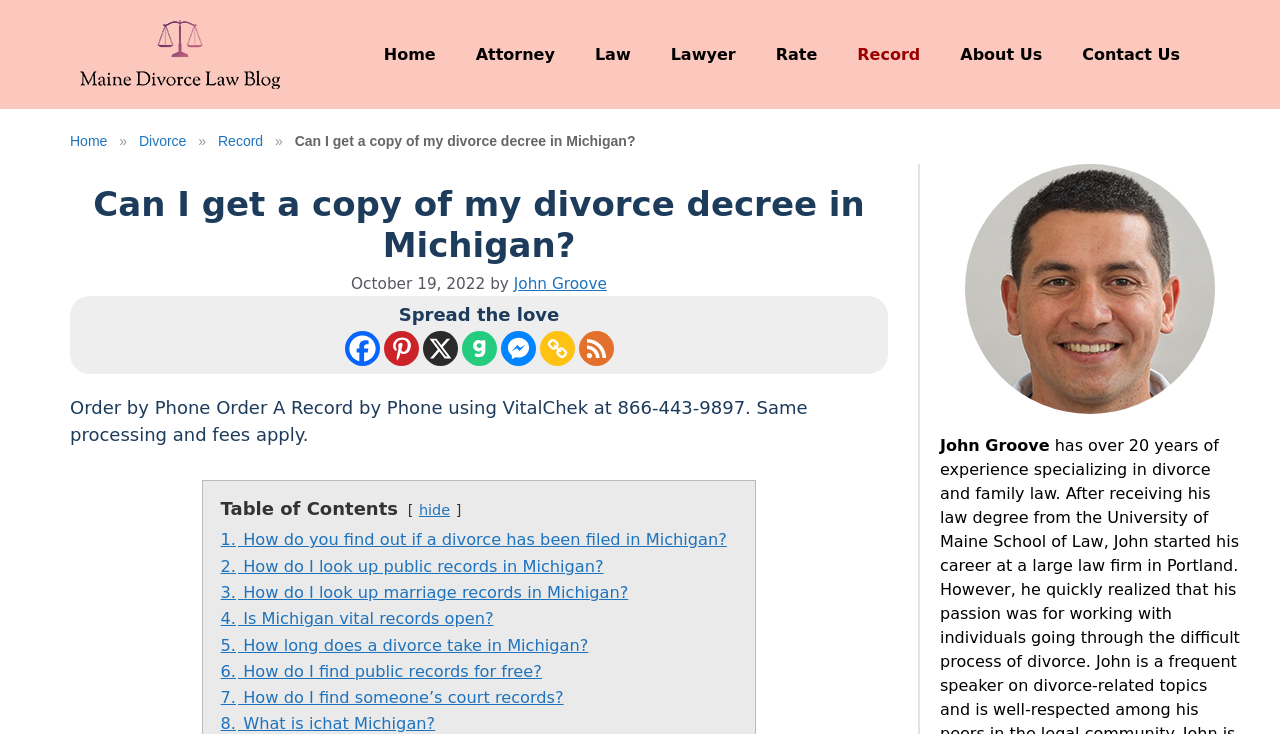Determine the bounding box coordinates of the section to be clicked to follow the instruction: "Click the 'Home' link". The coordinates should be given as four float numbers between 0 and 1, formatted as [left, top, right, bottom].

[0.284, 0.033, 0.356, 0.115]